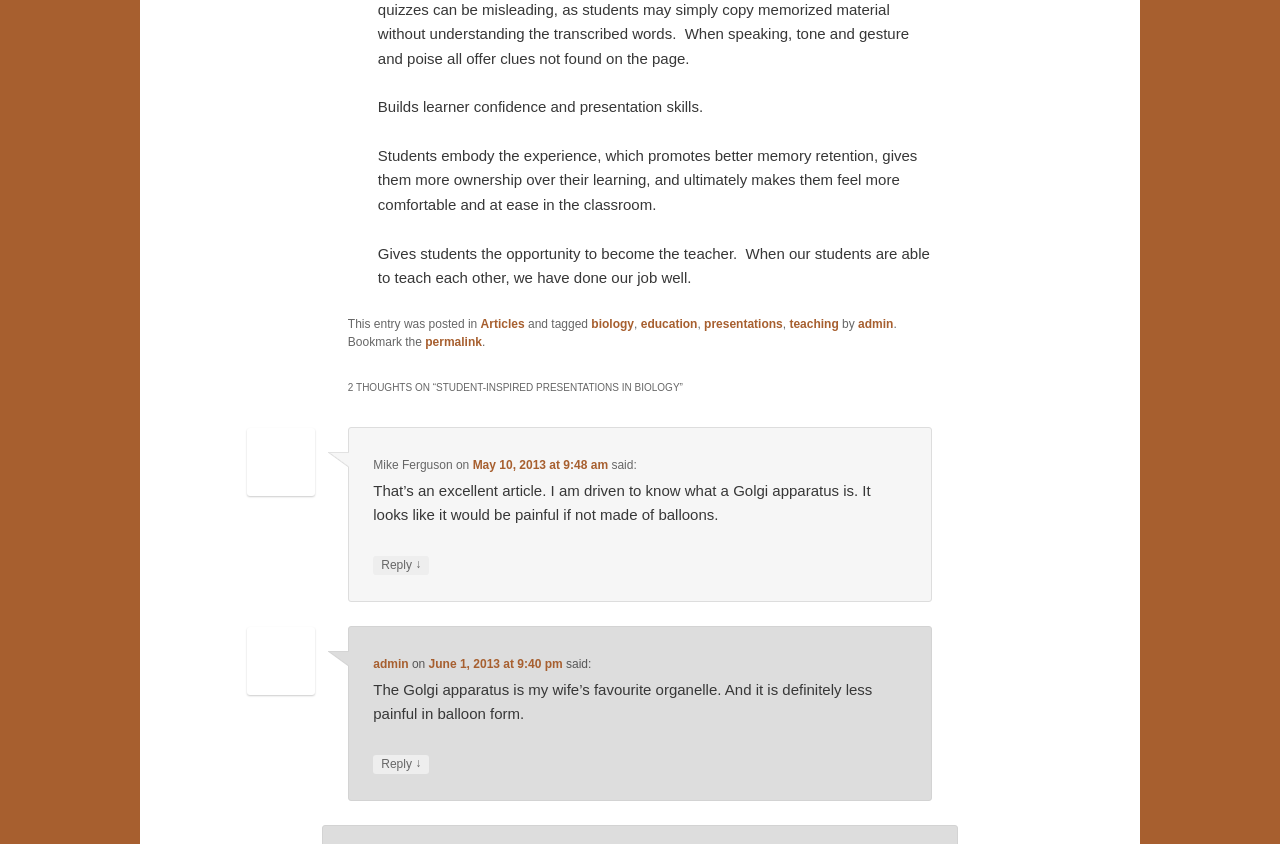Please specify the coordinates of the bounding box for the element that should be clicked to carry out this instruction: "Click on the 'Reply to Mike Ferguson' link". The coordinates must be four float numbers between 0 and 1, formatted as [left, top, right, bottom].

[0.292, 0.659, 0.335, 0.682]